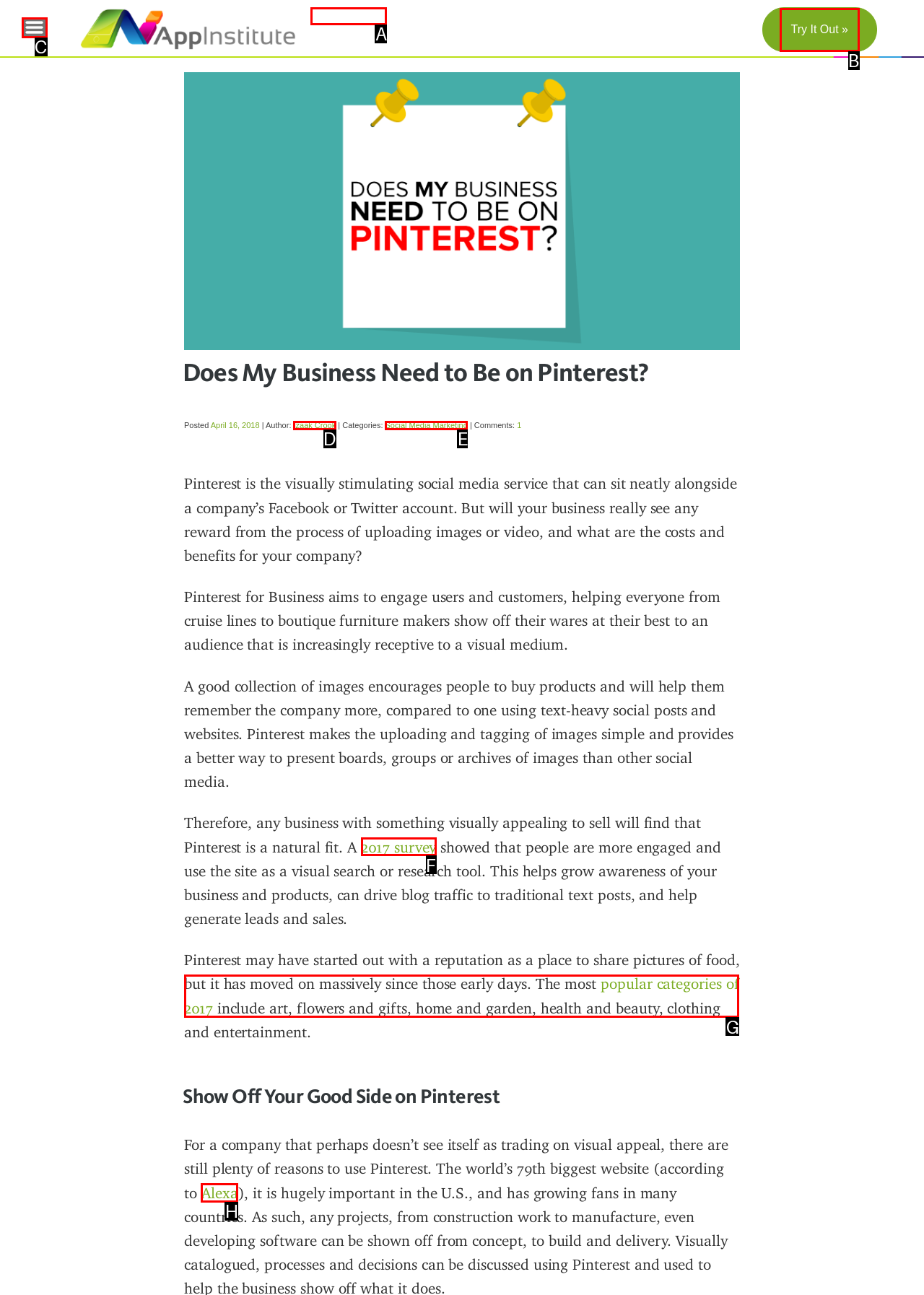Identify the correct option to click in order to complete this task: Check the 2017 survey
Answer with the letter of the chosen option directly.

F